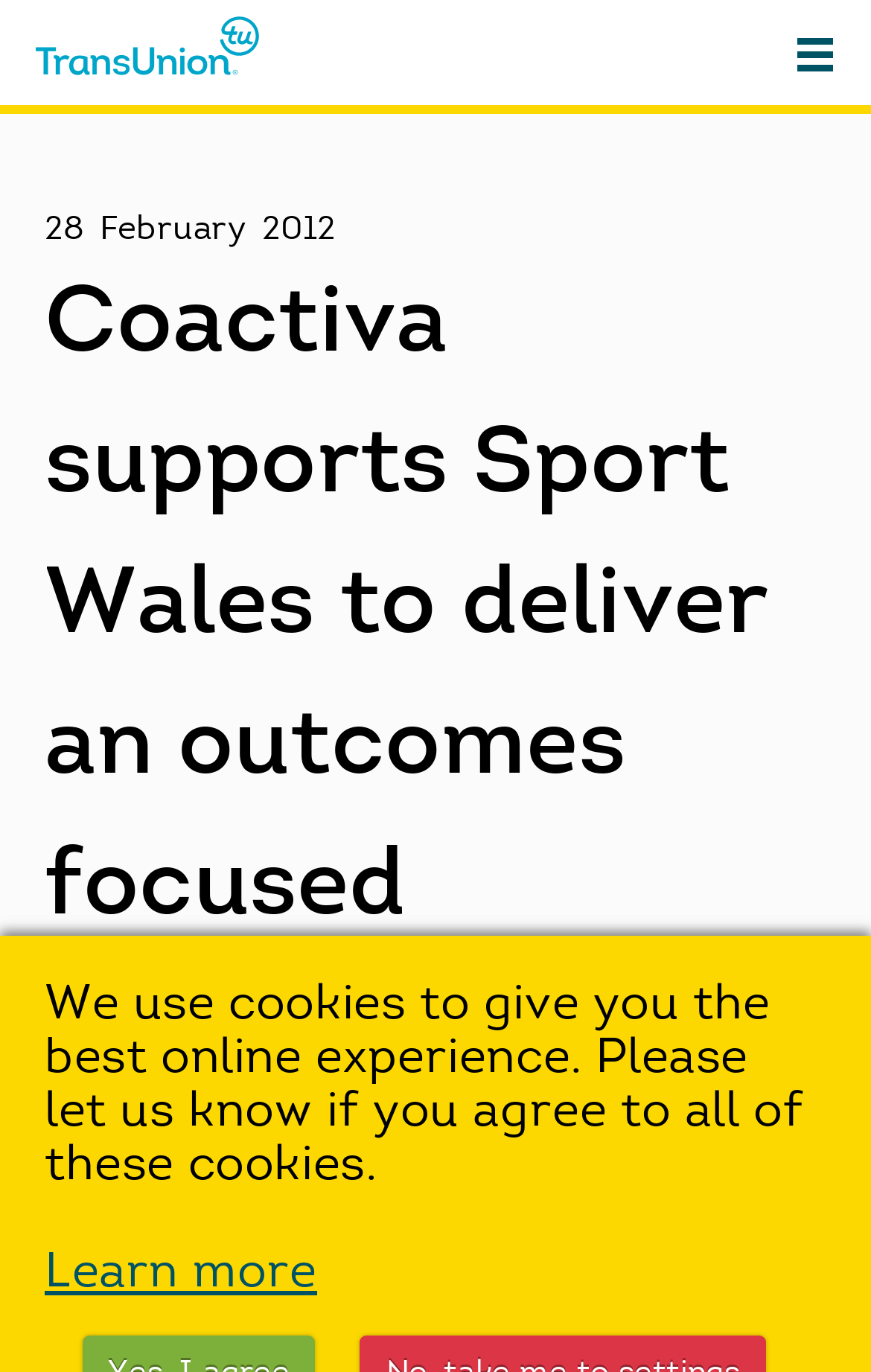Please extract the title of the webpage.

Coactiva supports Sport Wales to deliver an outcomes focused approach